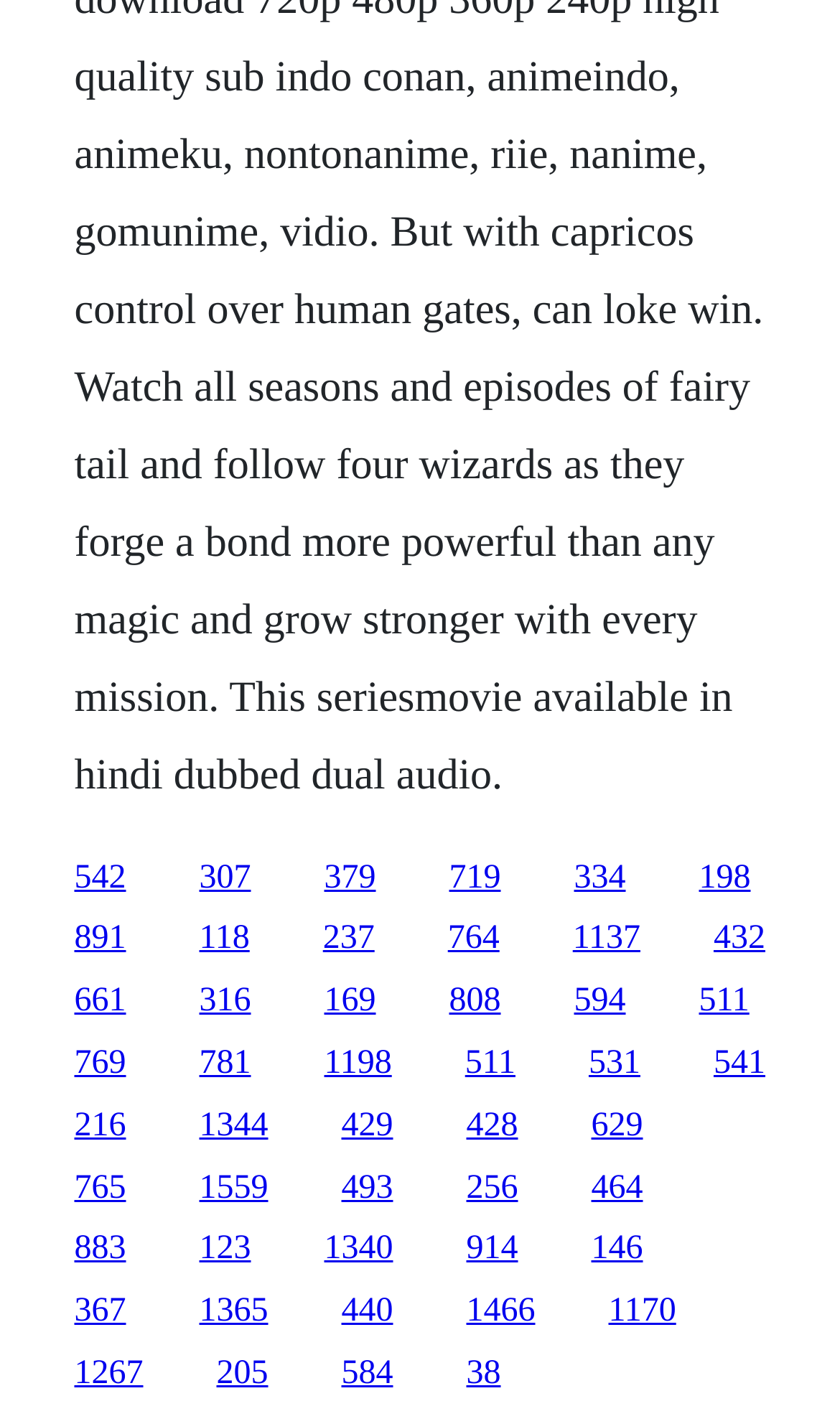Please determine the bounding box coordinates of the clickable area required to carry out the following instruction: "follow the thirty-fifth link". The coordinates must be four float numbers between 0 and 1, represented as [left, top, right, bottom].

[0.088, 0.952, 0.171, 0.977]